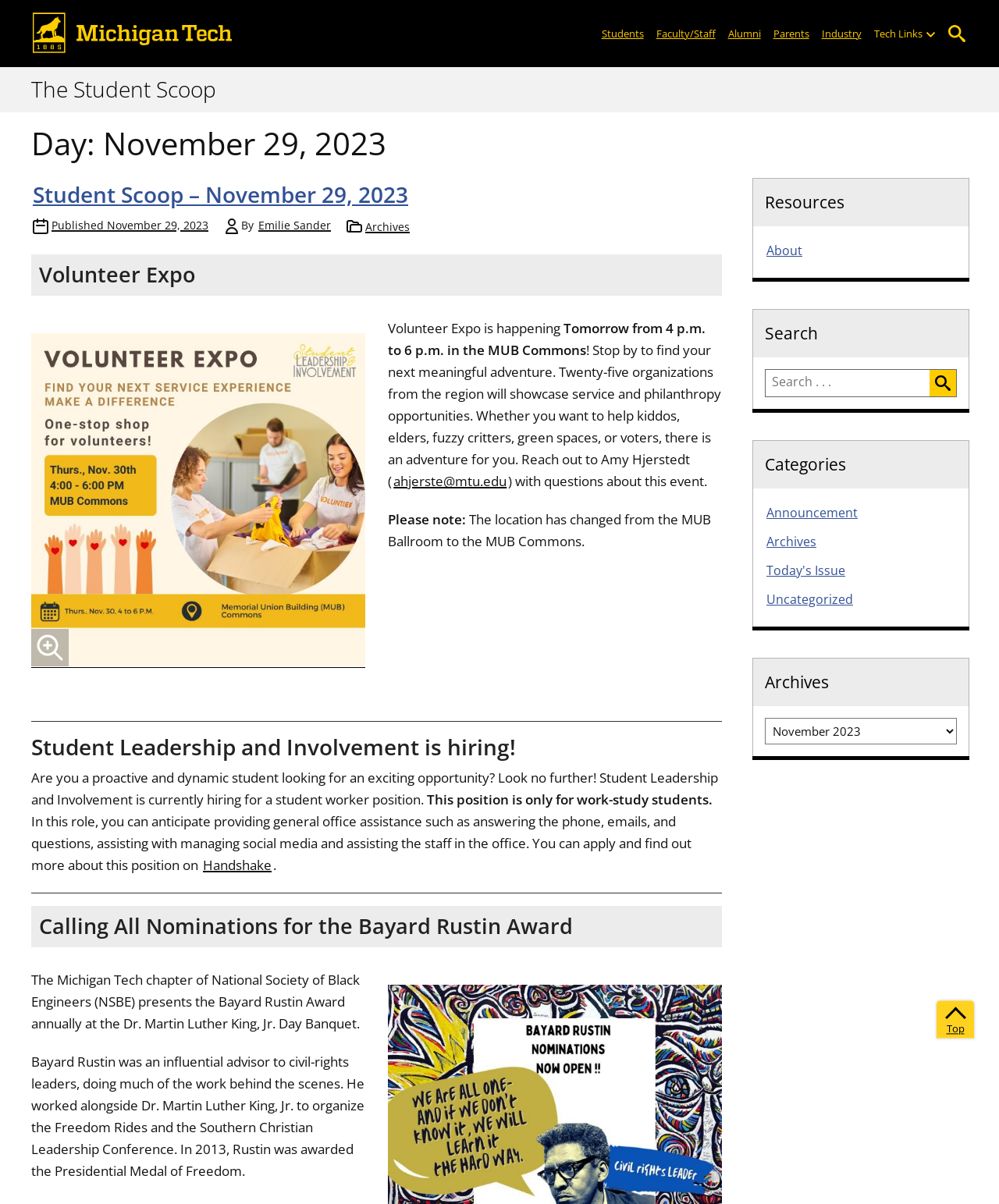Generate the text of the webpage's primary heading.

Day: November 29, 2023